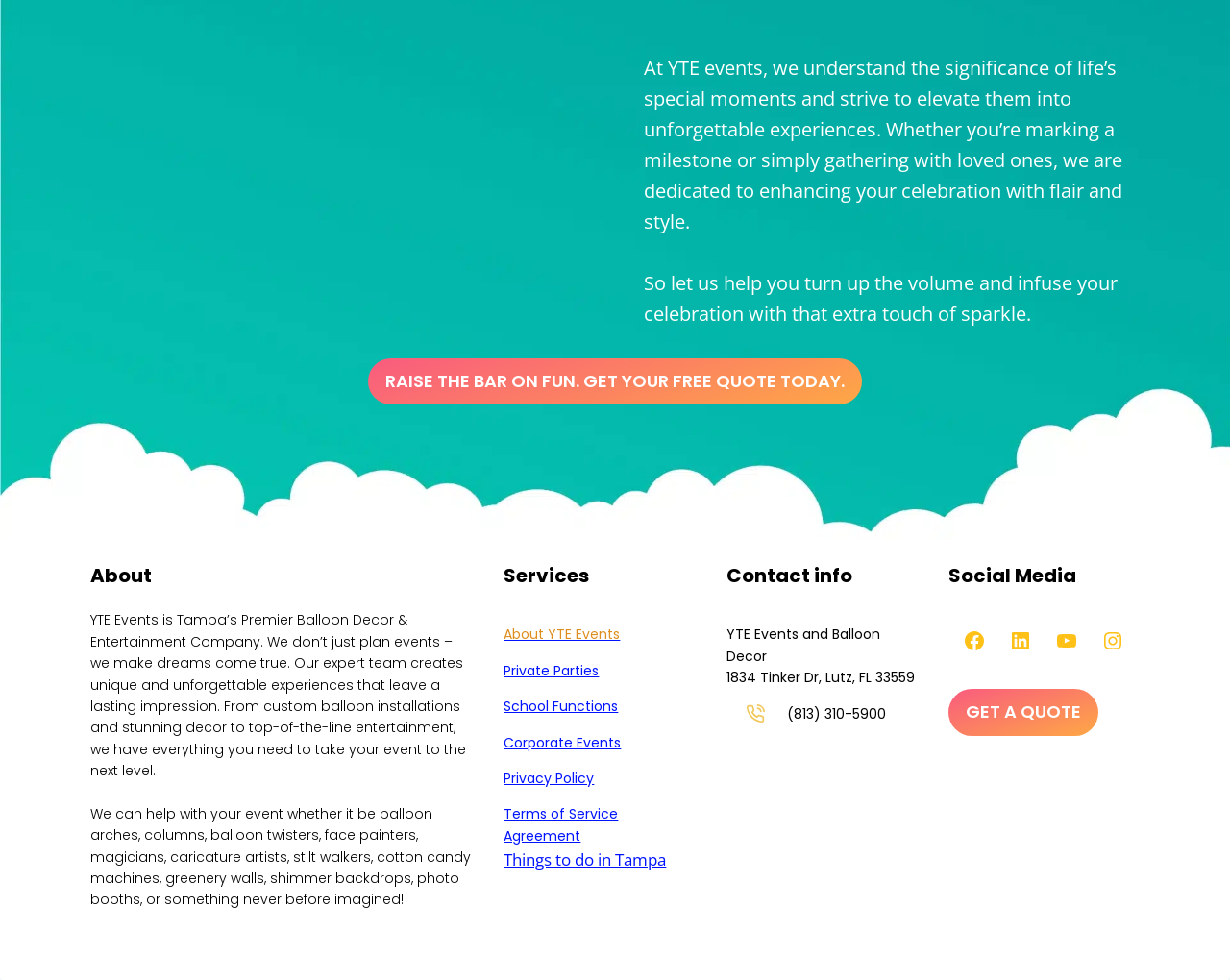Answer the question with a brief word or phrase:
What is the company's address?

1834 Tinker Dr, Lutz, FL 33559